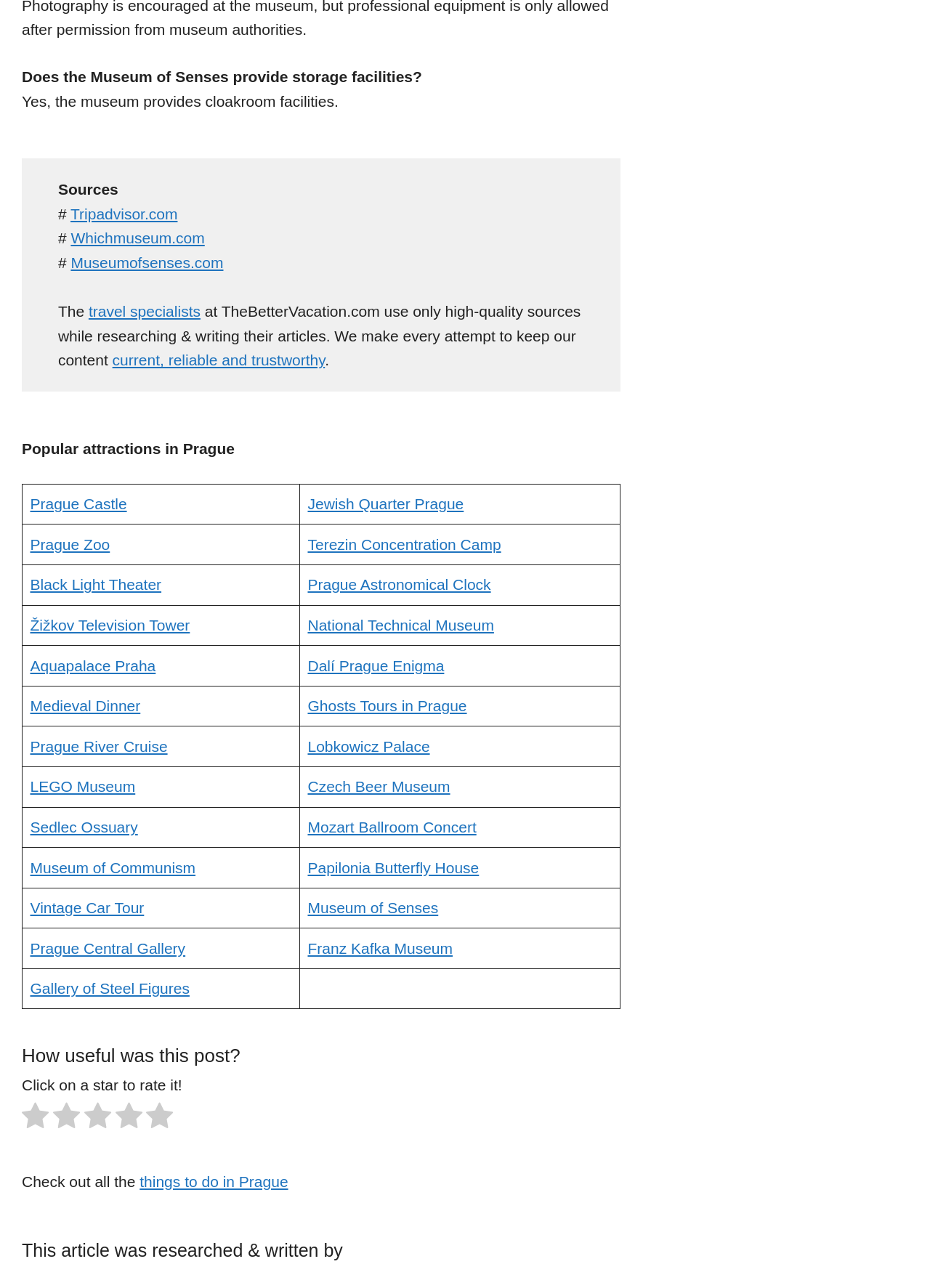How many attractions are listed in the table?
Using the information presented in the image, please offer a detailed response to the question.

The table on the webpage lists popular attractions in Prague, and it has 10 rows with 2 attractions in each row, making a total of 20 attractions.